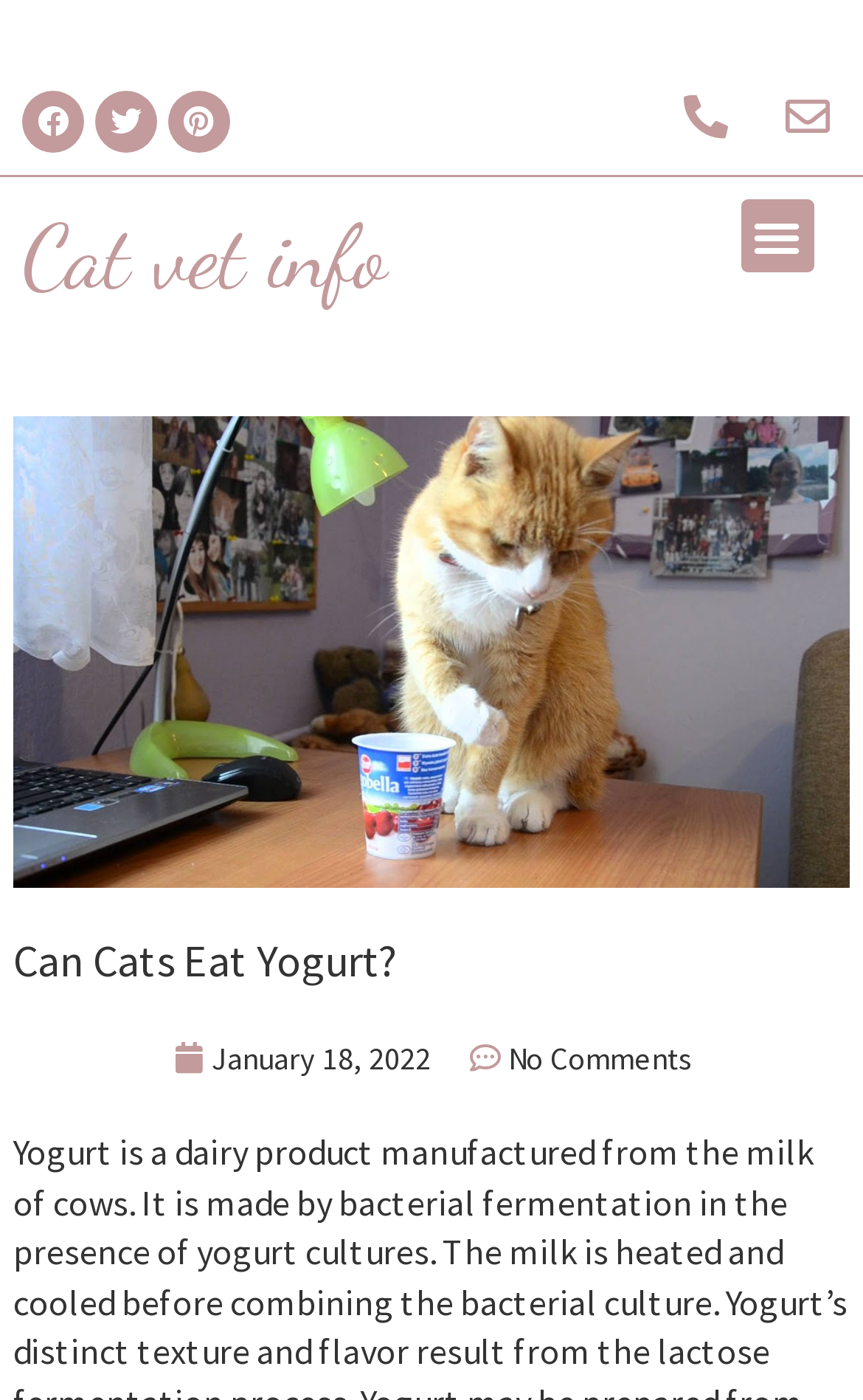Find the bounding box coordinates for the UI element whose description is: "Pinterest". The coordinates should be four float numbers between 0 and 1, in the format [left, top, right, bottom].

[0.195, 0.065, 0.267, 0.109]